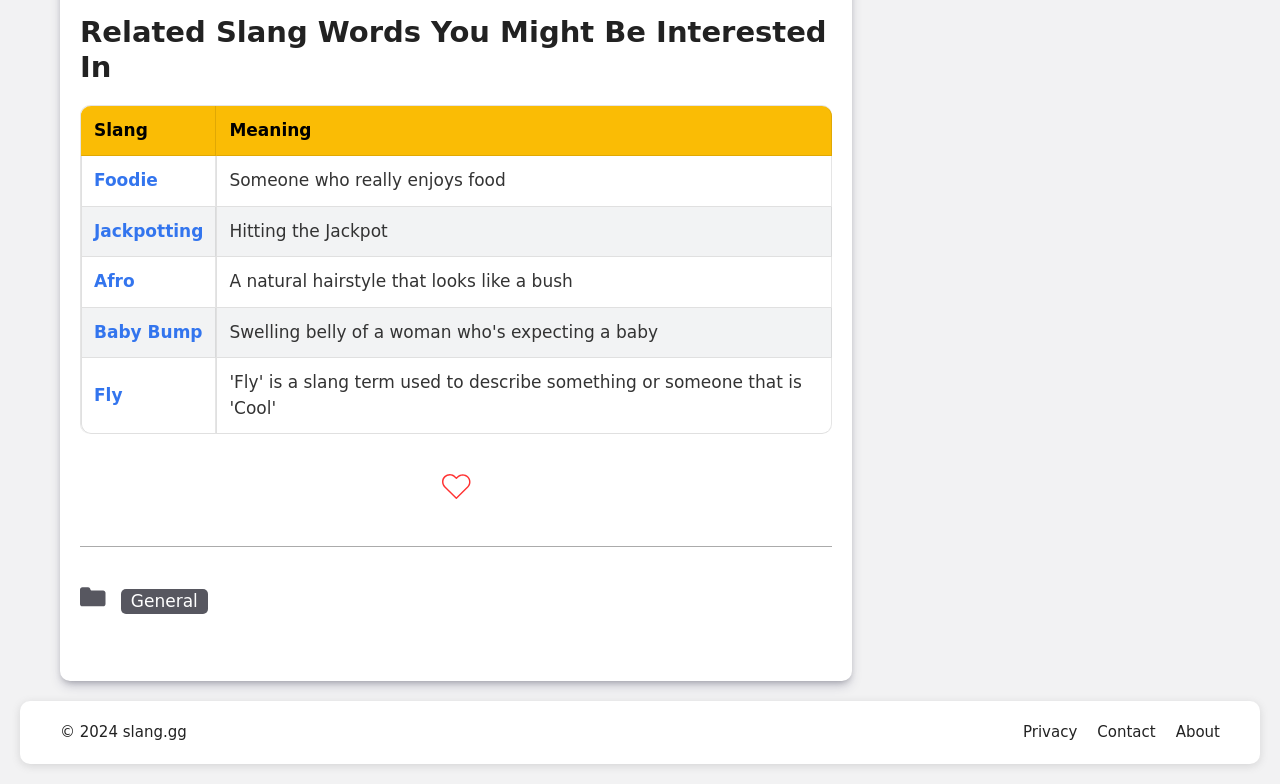Provide the bounding box coordinates in the format (top-left x, top-left y, bottom-right x, bottom-right y). All values are floating point numbers between 0 and 1. Determine the bounding box coordinate of the UI element described as: Baby Bump

[0.073, 0.41, 0.158, 0.436]